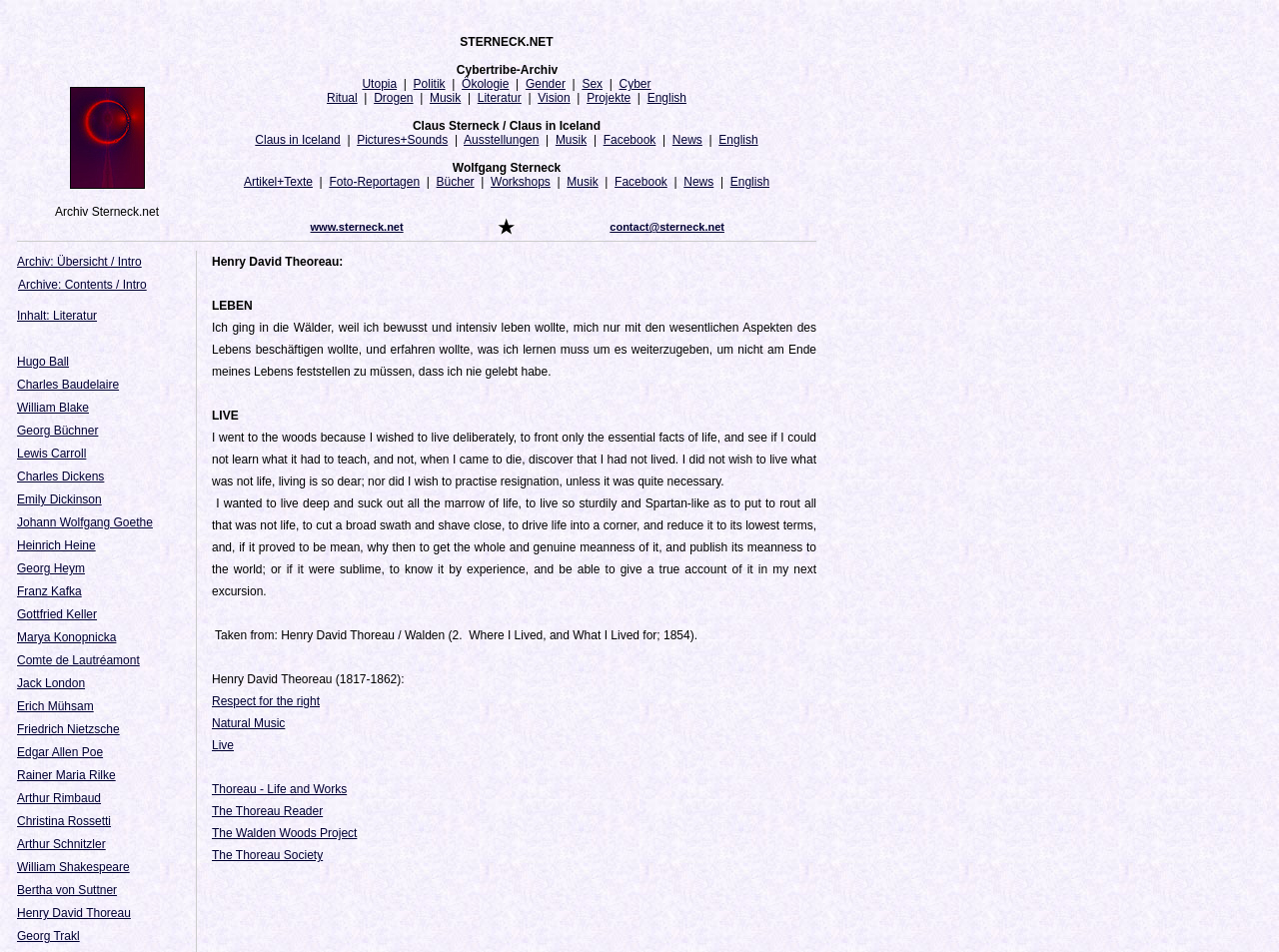Locate the bounding box coordinates of the clickable area to execute the instruction: "Contact via contact@sterneck.net". Provide the coordinates as four float numbers between 0 and 1, represented as [left, top, right, bottom].

[0.477, 0.226, 0.638, 0.247]